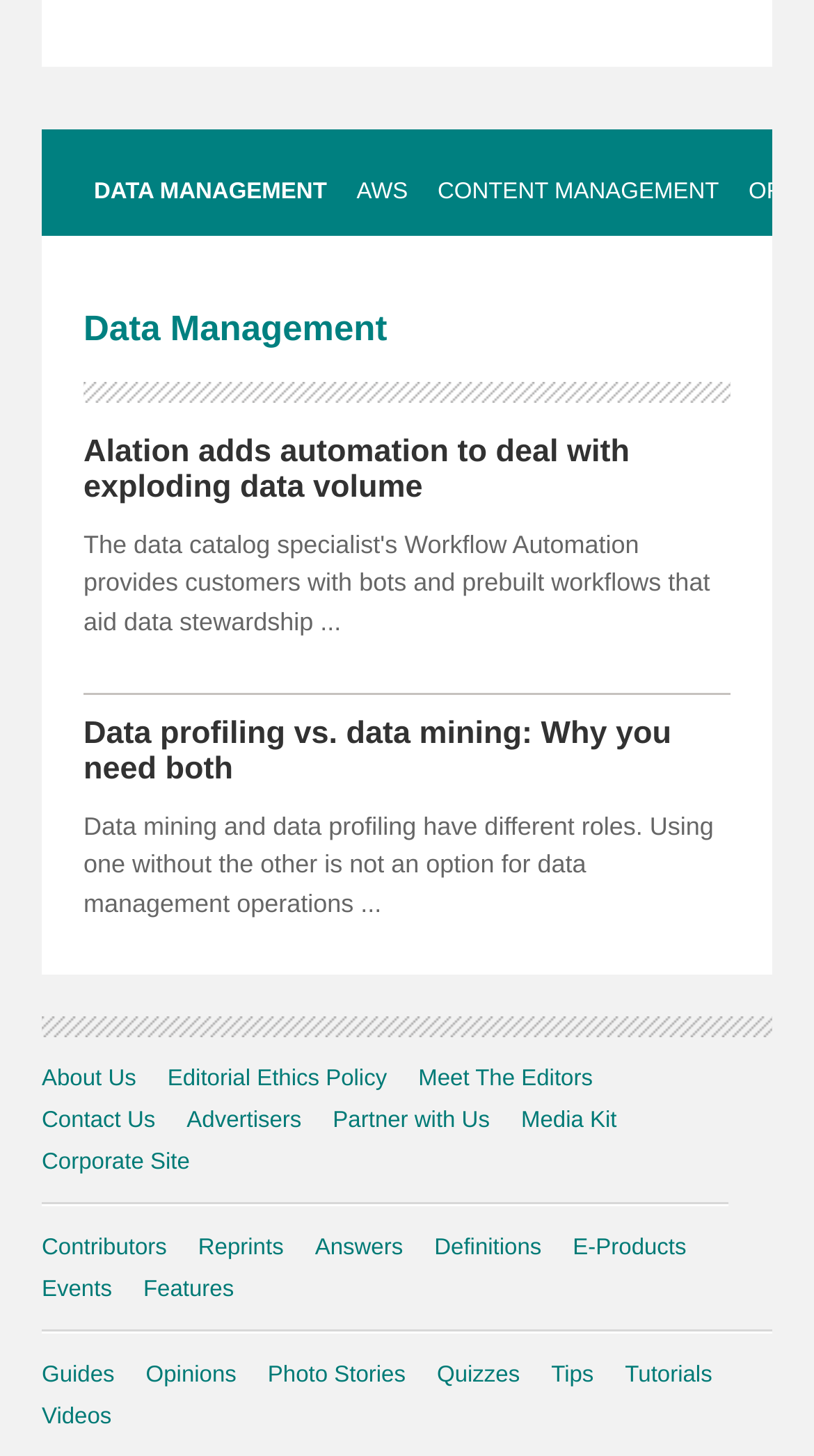Could you find the bounding box coordinates of the clickable area to complete this instruction: "Read about Alation adds automation to deal with exploding data volume"?

[0.103, 0.298, 0.774, 0.347]